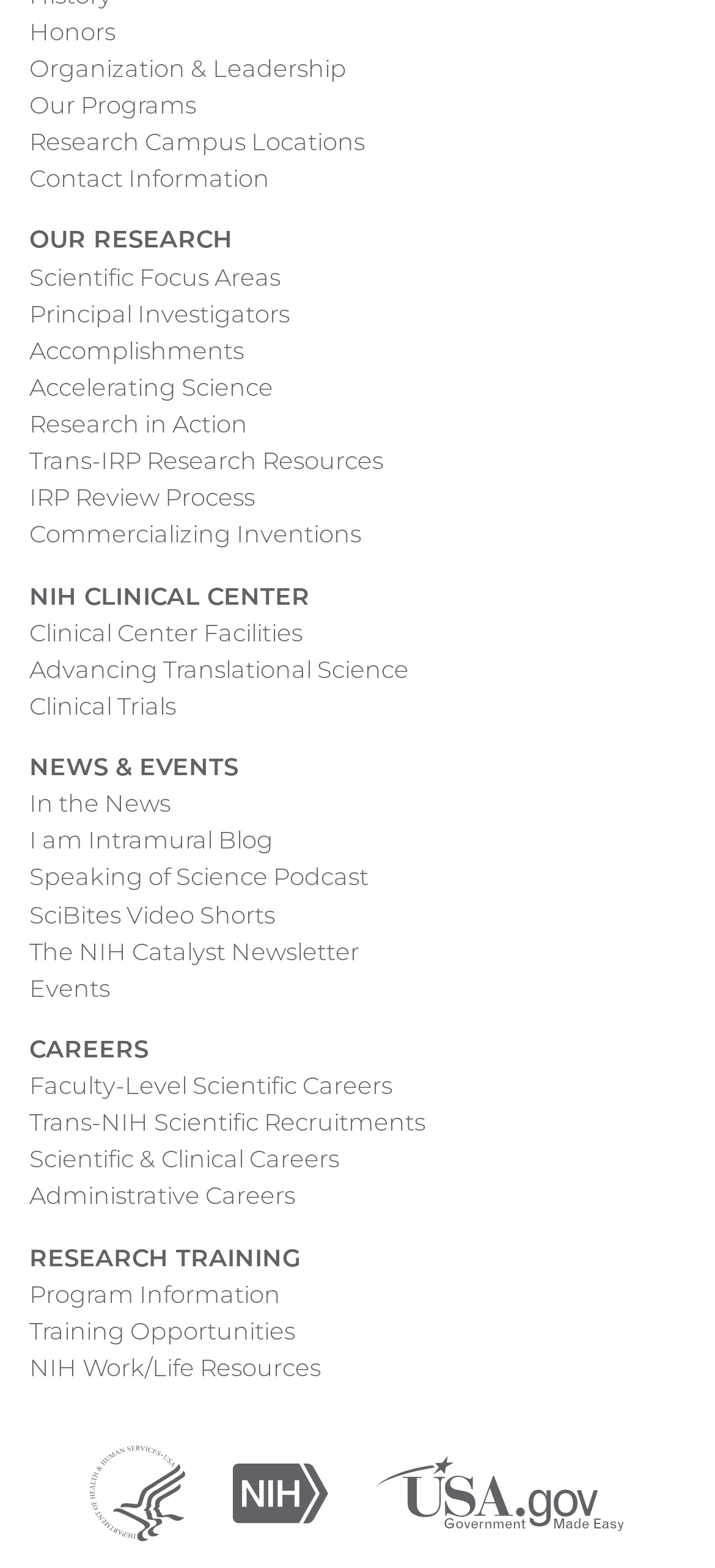Find the bounding box coordinates of the area to click in order to follow the instruction: "Read NEWS & EVENTS".

[0.041, 0.477, 0.333, 0.5]